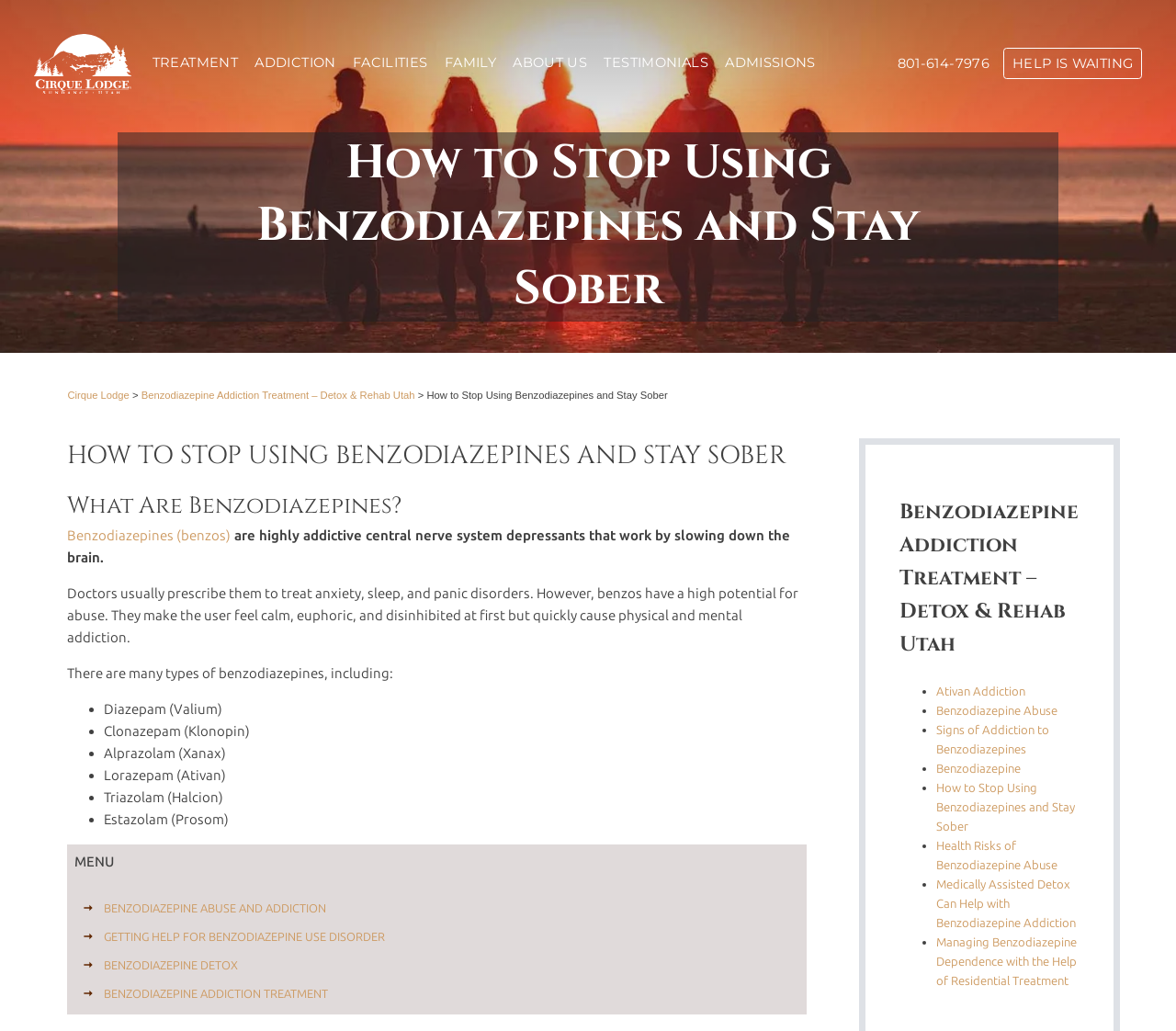Could you provide the bounding box coordinates for the portion of the screen to click to complete this instruction: "Click the 'TREATMENT' link"?

[0.13, 0.051, 0.202, 0.072]